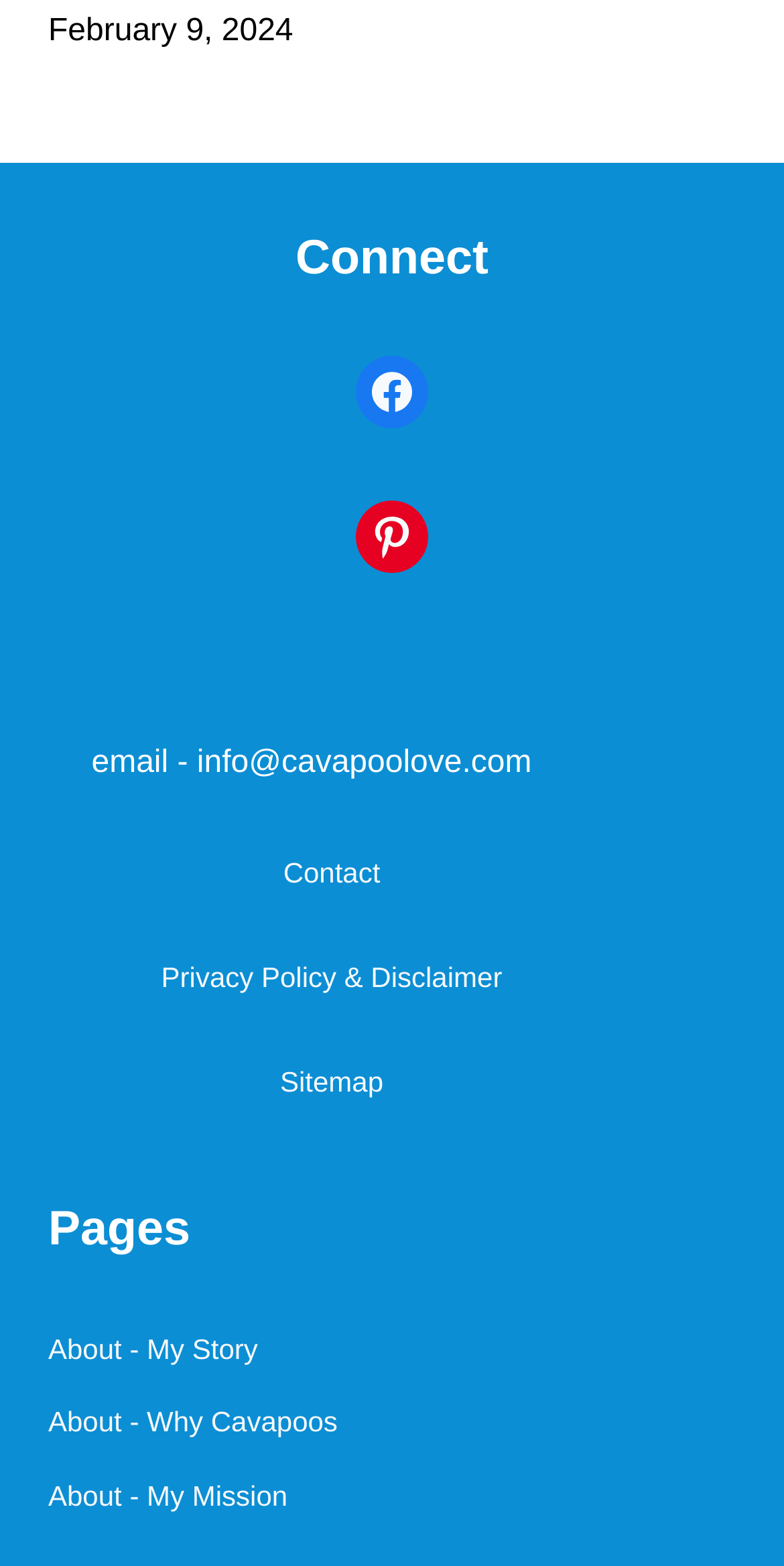What is the date displayed on the webpage?
Can you provide an in-depth and detailed response to the question?

The date is displayed at the top of the webpage, inside a time element, which is a child of the root element. The OCR text of this element is 'February 9, 2024'.